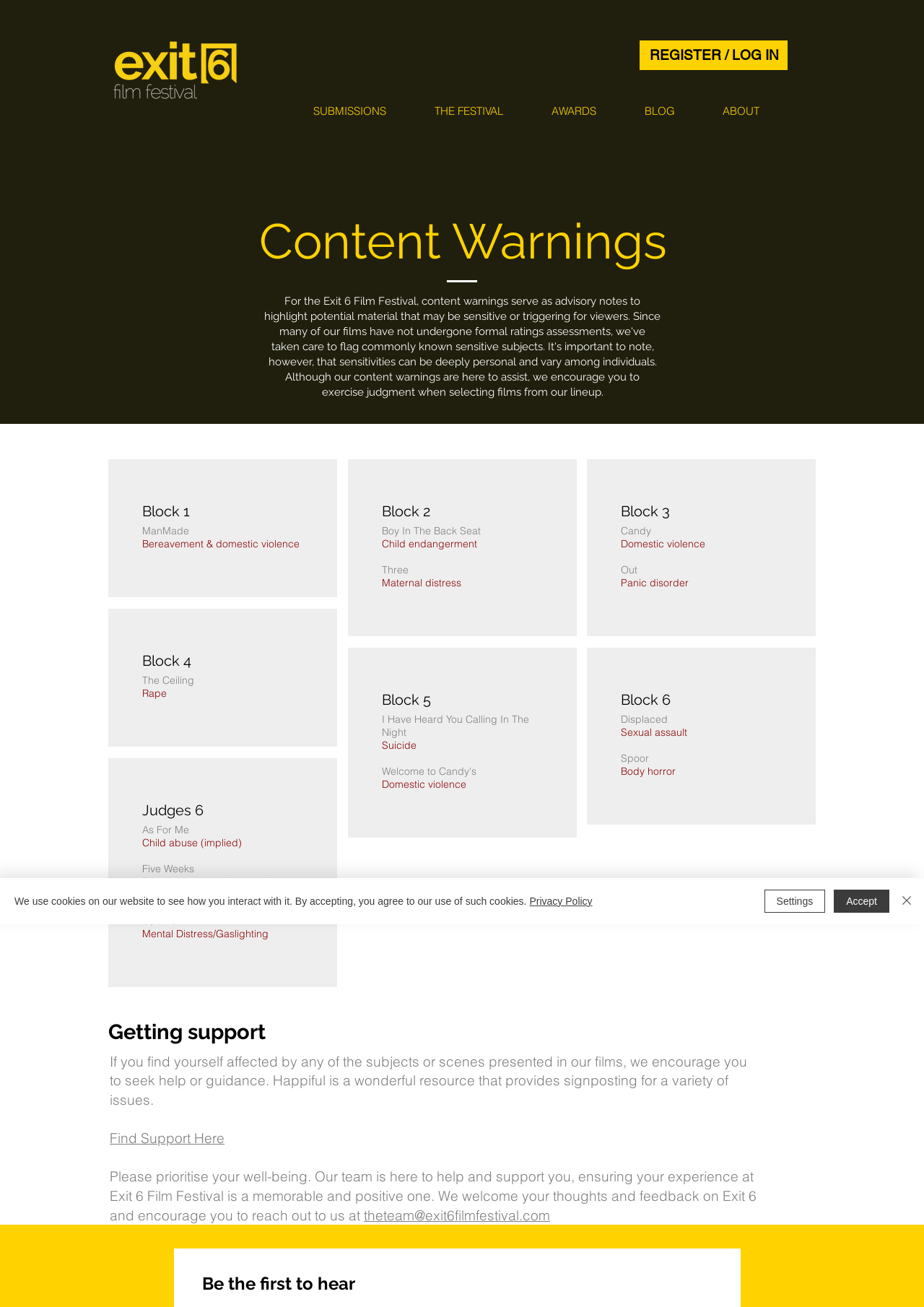Using the information from the screenshot, answer the following question thoroughly:
What is the name of the resource provided for seeking help or guidance?

The resource provided for seeking help or guidance is Happiful, as mentioned in the paragraph under the heading 'Getting support'. Happiful is a signposting resource for a variety of issues.